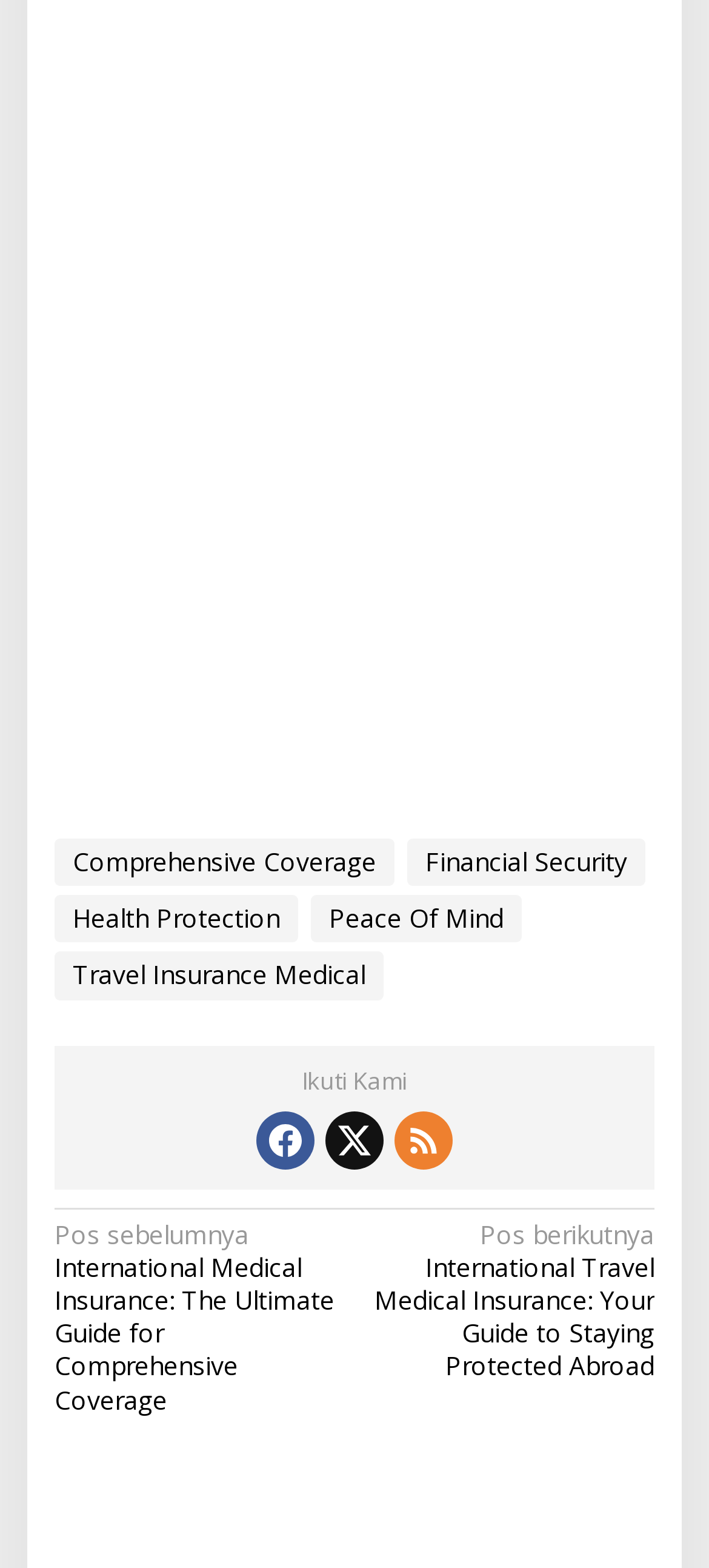Mark the bounding box of the element that matches the following description: "title="Facebook"".

[0.362, 0.709, 0.444, 0.746]